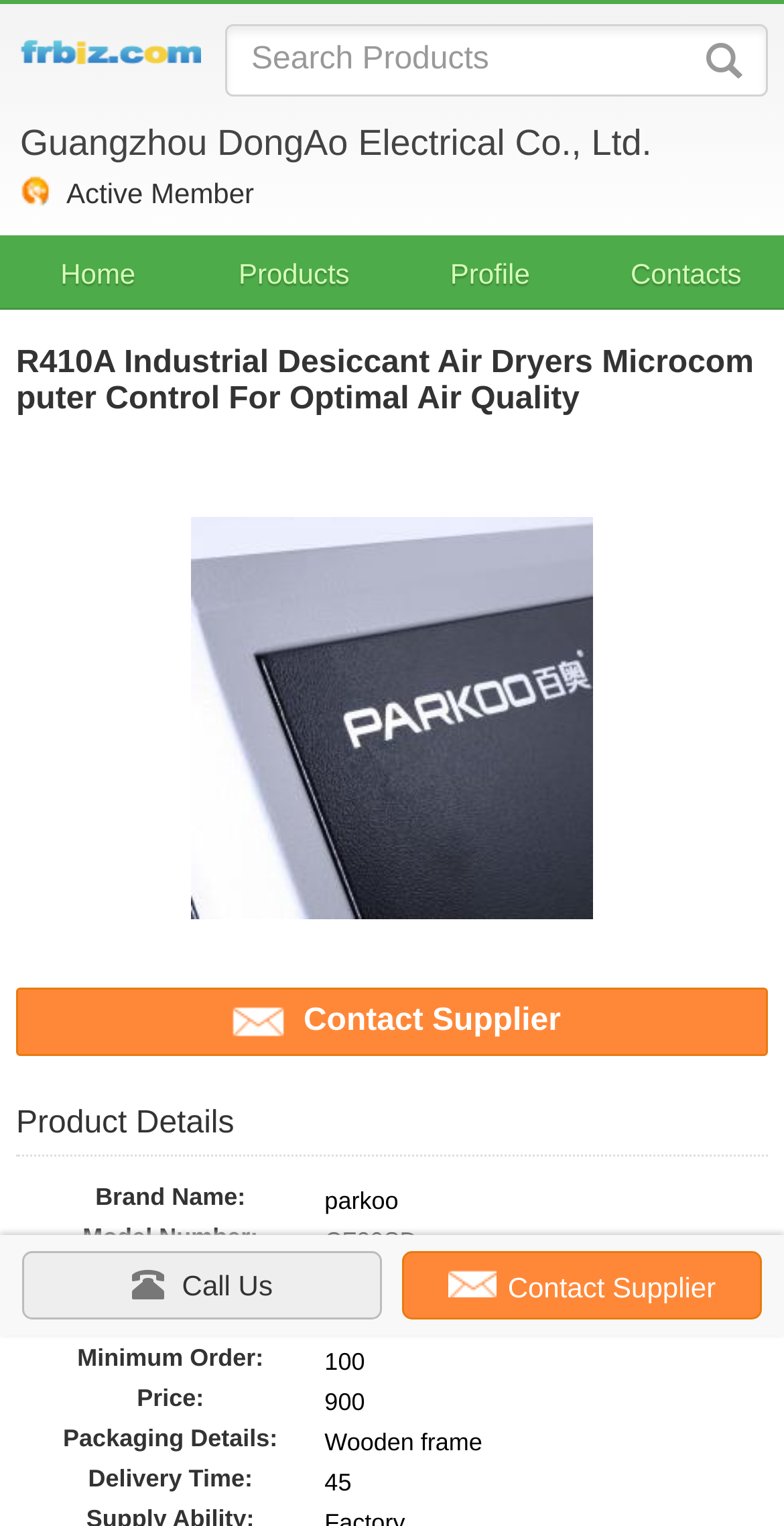What is the certification of the product? Examine the screenshot and reply using just one word or a brief phrase.

CCC、CE、GS、ETL、KC、PSE